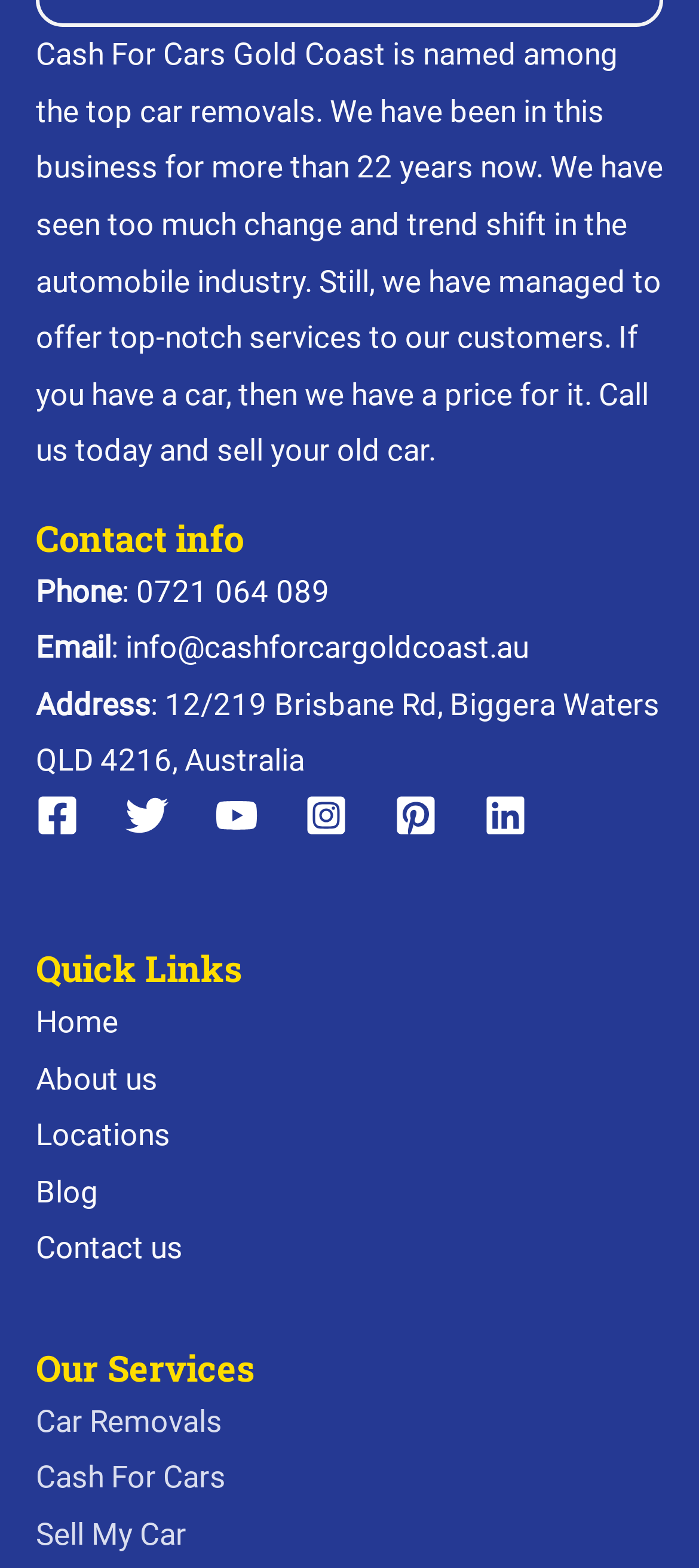Determine the bounding box coordinates of the UI element that matches the following description: "Sell My Car". The coordinates should be four float numbers between 0 and 1 in the format [left, top, right, bottom].

[0.051, 0.967, 0.267, 0.99]